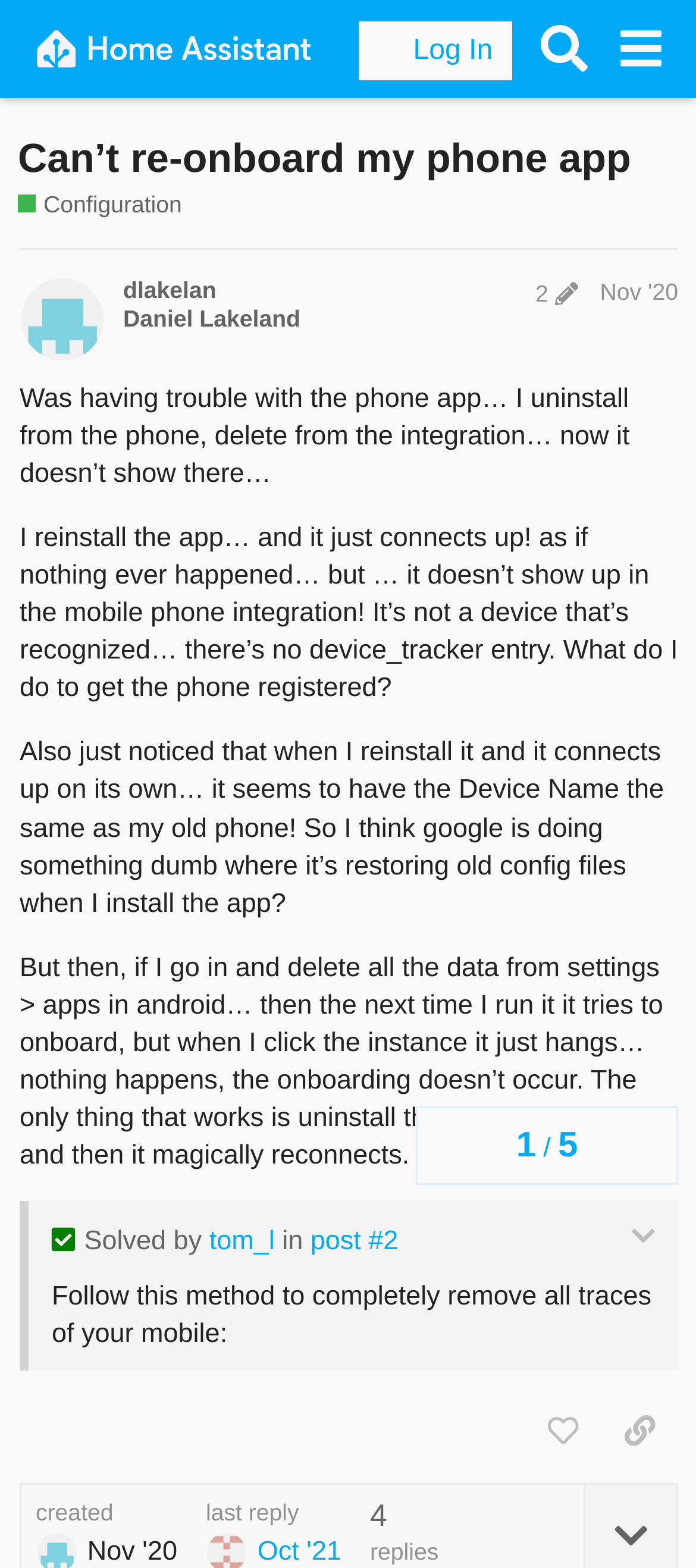Predict the bounding box of the UI element based on the description: "Can’t re-onboard my phone app". The coordinates should be four float numbers between 0 and 1, formatted as [left, top, right, bottom].

[0.026, 0.085, 0.907, 0.115]